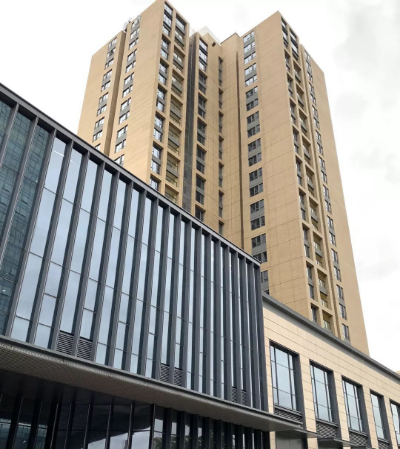Explain the image in a detailed and thorough manner.

The image showcases a modern architectural structure, featuring a tall, contemporary building that rises prominently against a cloudy sky. The building is characterized by its sleek, streamlined design and a façade that combines light-colored materials with a striking glass element on the bottom portion. The glass sections reflect the surrounding environment, enhancing the aesthetic appeal and allowing natural light to penetrate the interior spaces. 

This modern facility is likely part of the operational base for SUV SYSTEM LIMITED, a company established in 2008 and headquartered in Shenzhen. The organization specializes in the distribution of electronic components and emphasizes a high-quality elite team dedicated to service and innovation. The image seems to capture the essence of the company’s commitment to quality and integration in the electronics industry, illustrating its modern infrastructure that supports its global operations.